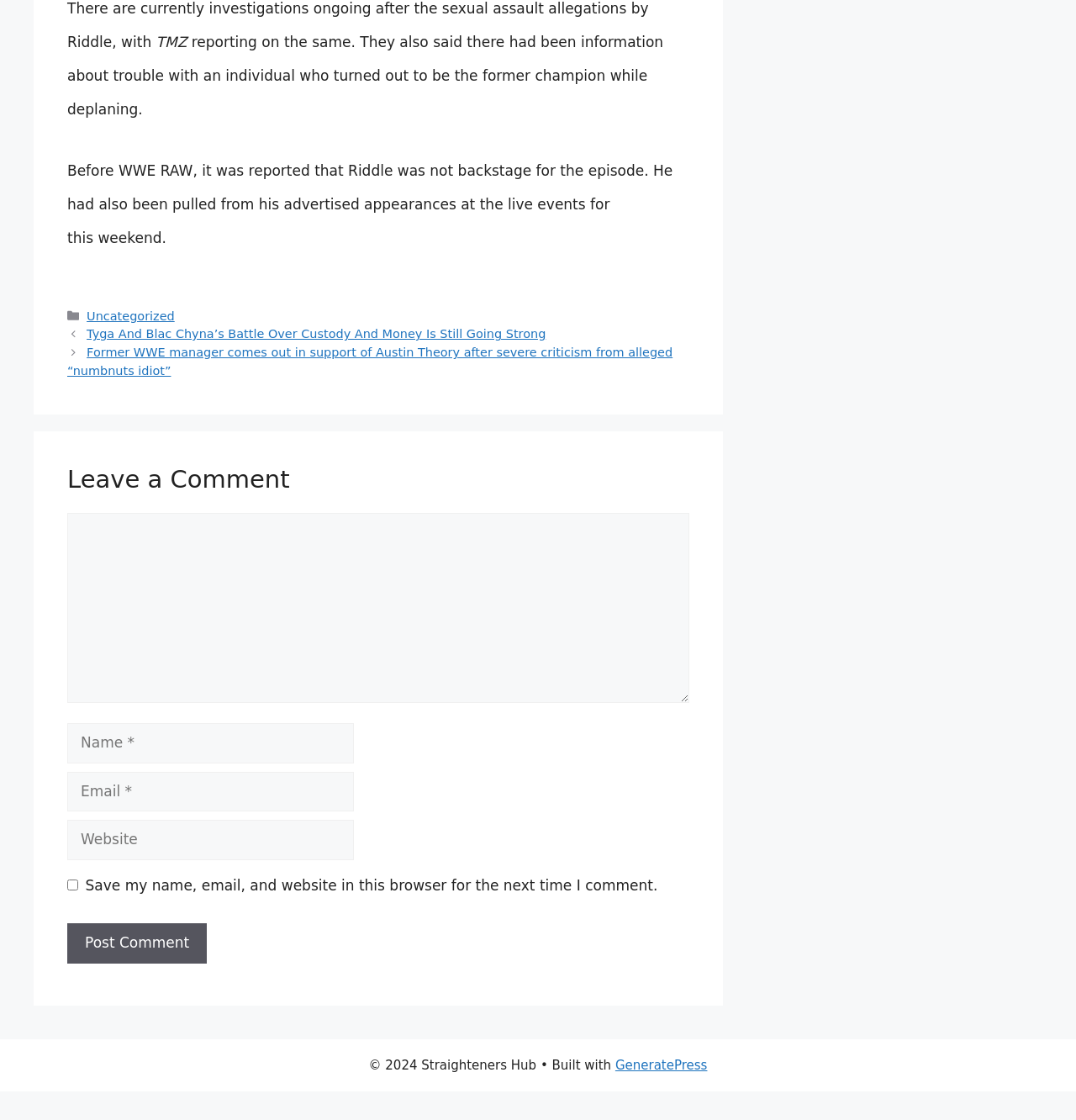Answer the question briefly using a single word or phrase: 
What is the copyright year of the website?

2024